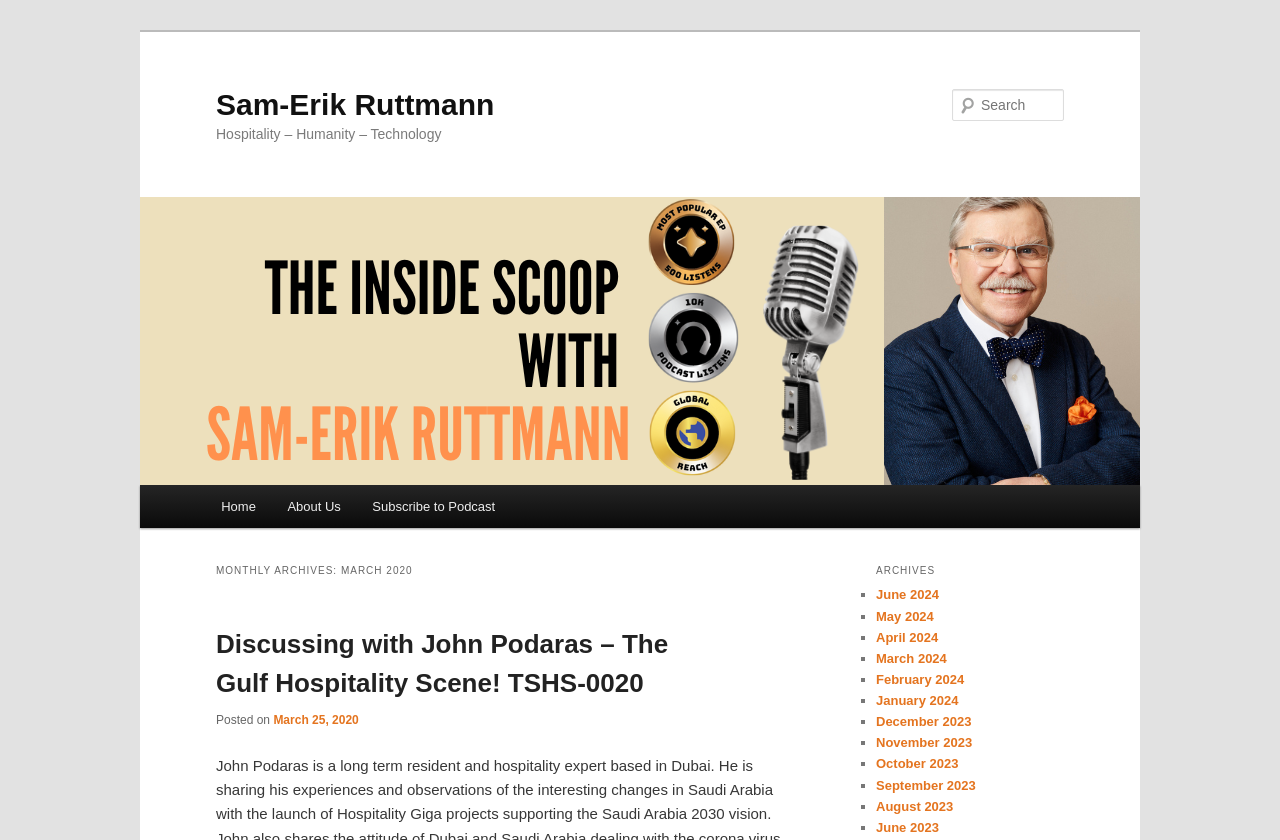Find the bounding box coordinates of the clickable region needed to perform the following instruction: "View archives for March 2024". The coordinates should be provided as four float numbers between 0 and 1, i.e., [left, top, right, bottom].

[0.684, 0.775, 0.74, 0.793]